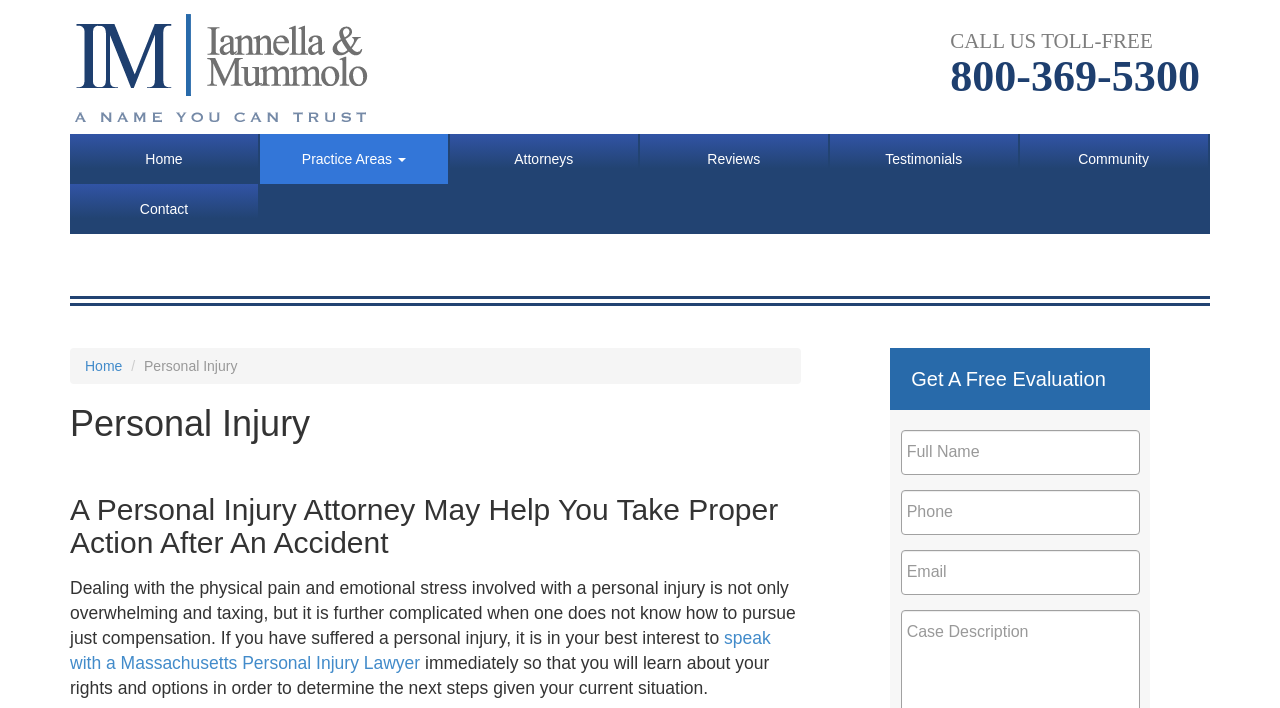Determine the bounding box coordinates of the element's region needed to click to follow the instruction: "Get a free evaluation". Provide these coordinates as four float numbers between 0 and 1, formatted as [left, top, right, bottom].

[0.696, 0.492, 0.899, 0.579]